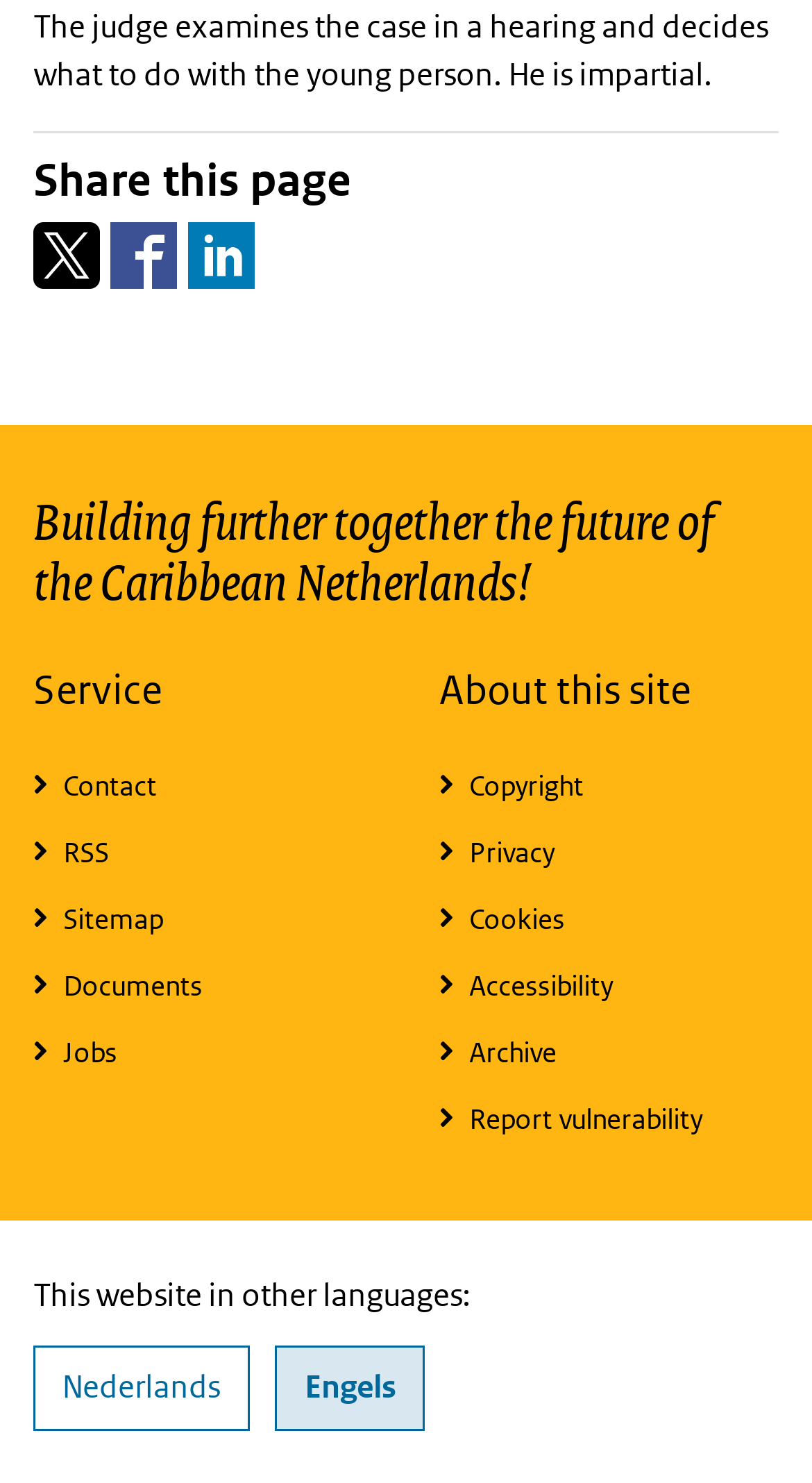Please find the bounding box coordinates of the clickable region needed to complete the following instruction: "Switch to Nederlands". The bounding box coordinates must consist of four float numbers between 0 and 1, i.e., [left, top, right, bottom].

[0.041, 0.908, 0.307, 0.964]